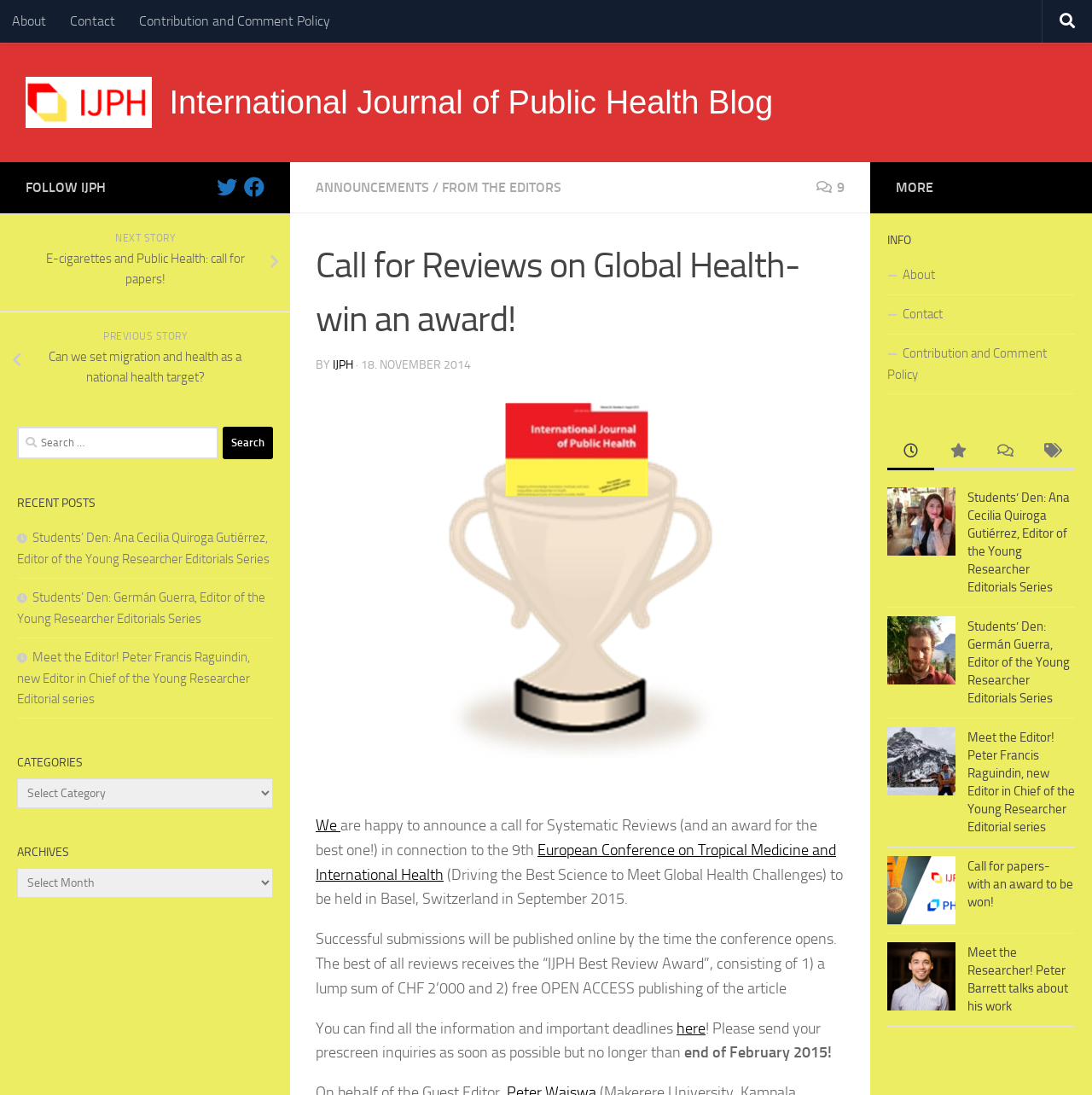Given the element description "Recent Comments", identify the bounding box of the corresponding UI element.

[0.898, 0.396, 0.941, 0.429]